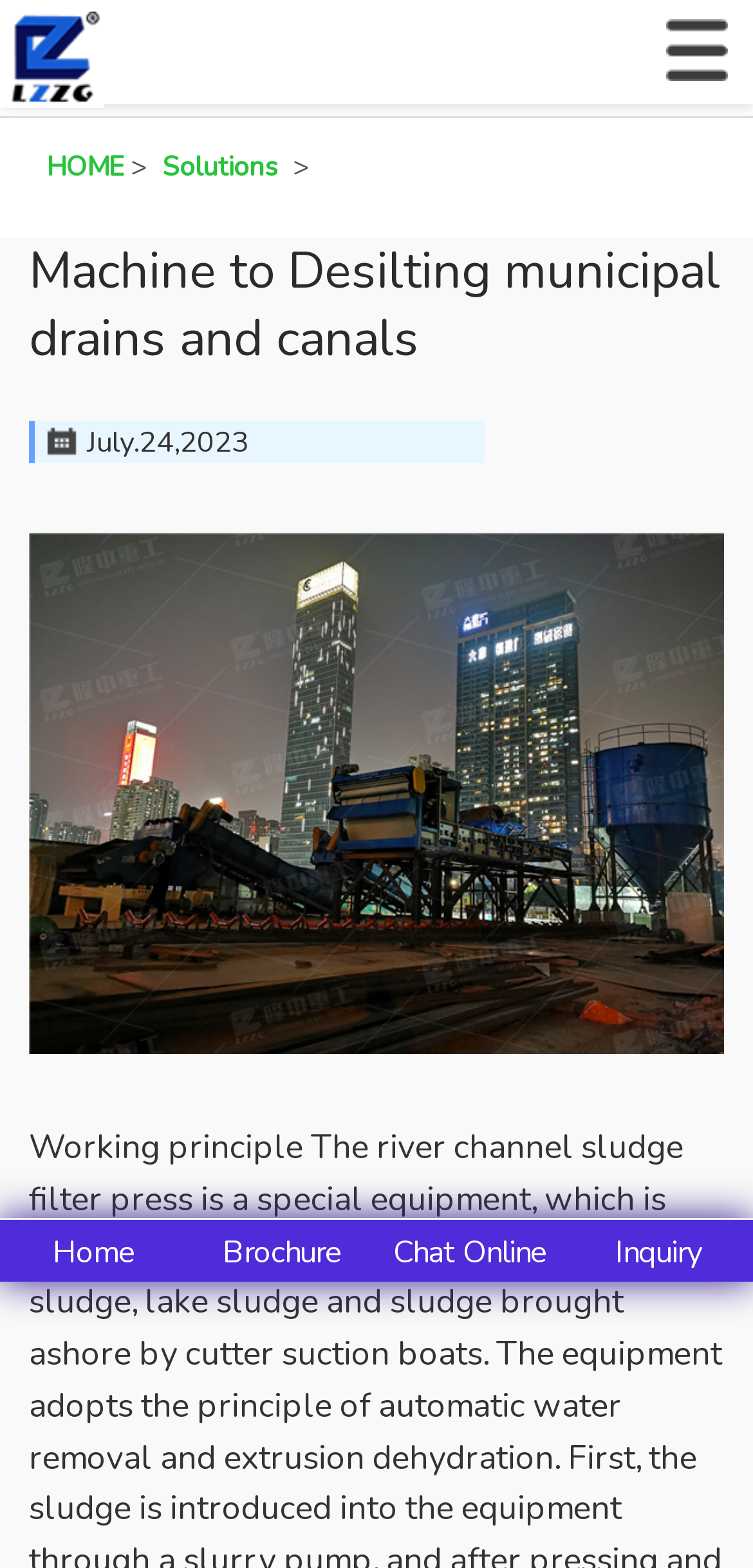What is the type of machine described on the webpage?
Provide an in-depth answer to the question, covering all aspects.

I found the type of machine by looking at the heading element with the text 'Machine to Desilting municipal drains and canals' which is located at the top of the webpage.